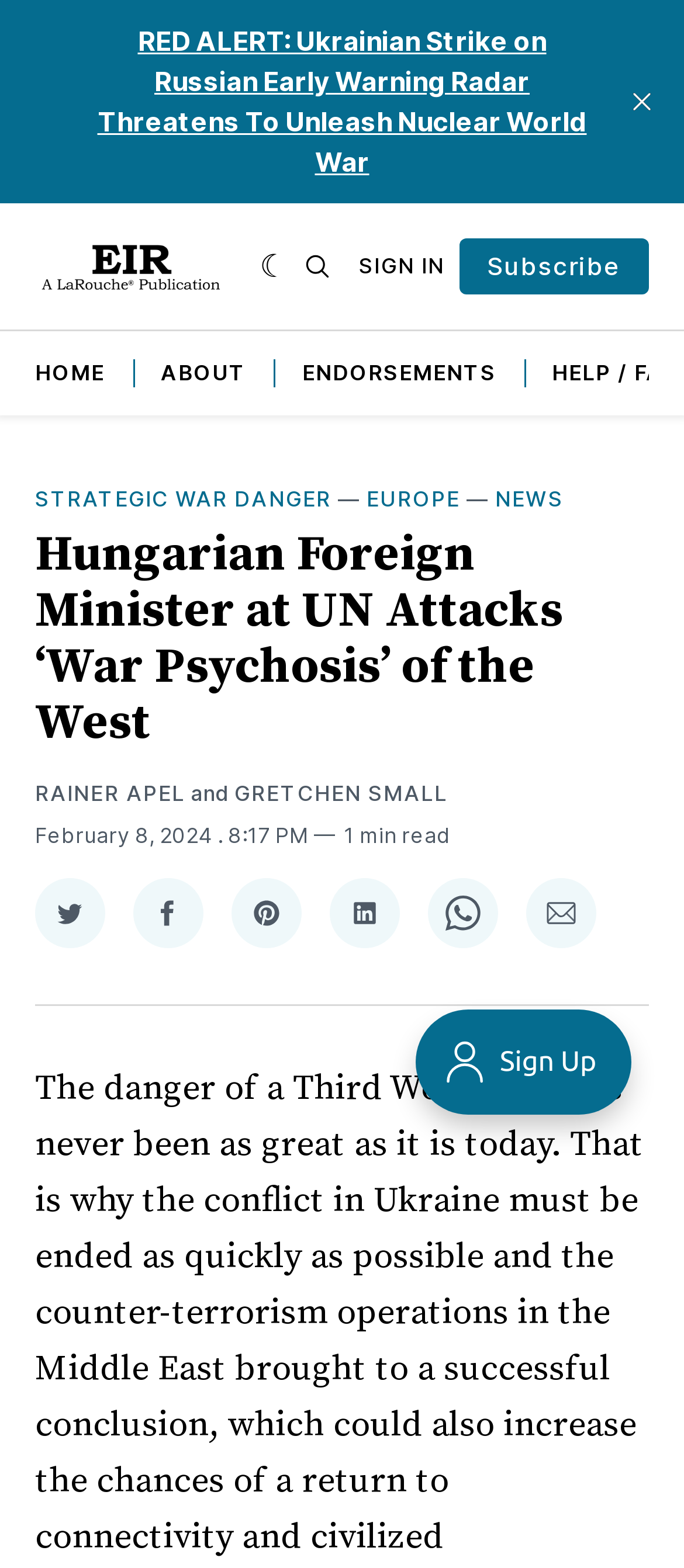Provide a comprehensive caption for the webpage.

The webpage appears to be a news article page, with a focus on international politics and geopolitics. The main headline, "Hungarian Foreign Minister at UN Attacks ‘War Psychosis’ of the West", is prominently displayed at the top of the page. 

Below the headline, there are several links and buttons, including a "close" button with an accompanying image, and three buttons with icons. To the left of these buttons, there is a link to "EIR News" with an accompanying image. 

Further down, there is a navigation menu with links to "HOME", "ABOUT", "ENDORSEMENTS", and "HELP / FAQ". Below this menu, there are more links to specific topics, including "STRATEGIC WAR DANGER", "EUROPE", and "NEWS". 

The main article content begins below these links, with a heading that repeats the main headline. The article appears to be written by two authors, Rainer Apel and Gretchen Small, and is dated February 8, 2024. The article has a "1 min read" label, indicating its length. 

To the right of the article, there are social media sharing links, including Twitter, Facebook, Pinterest, LinkedIn, and WhatsApp, each with an accompanying image. 

At the bottom of the page, there is an iframe element, which may contain additional content or functionality. Overall, the webpage appears to be a news article page with a focus on international politics and geopolitics, with a clear layout and easy-to-navigate structure.